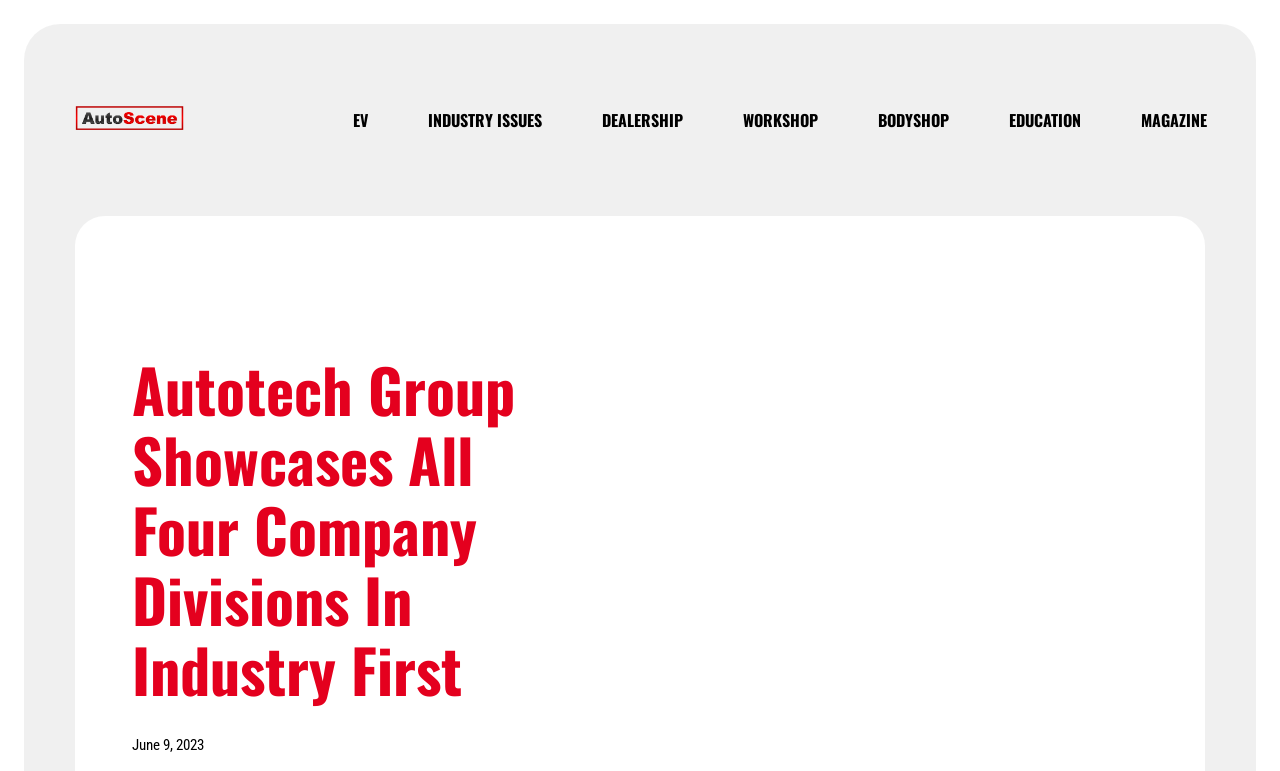What are the different categories mentioned on this webpage?
Look at the screenshot and respond with a single word or phrase.

EV, INDUSTRY ISSUES, DEALERSHIP, WORKSHOP, BODYSHOP, EDUCATION, MAGAZINE